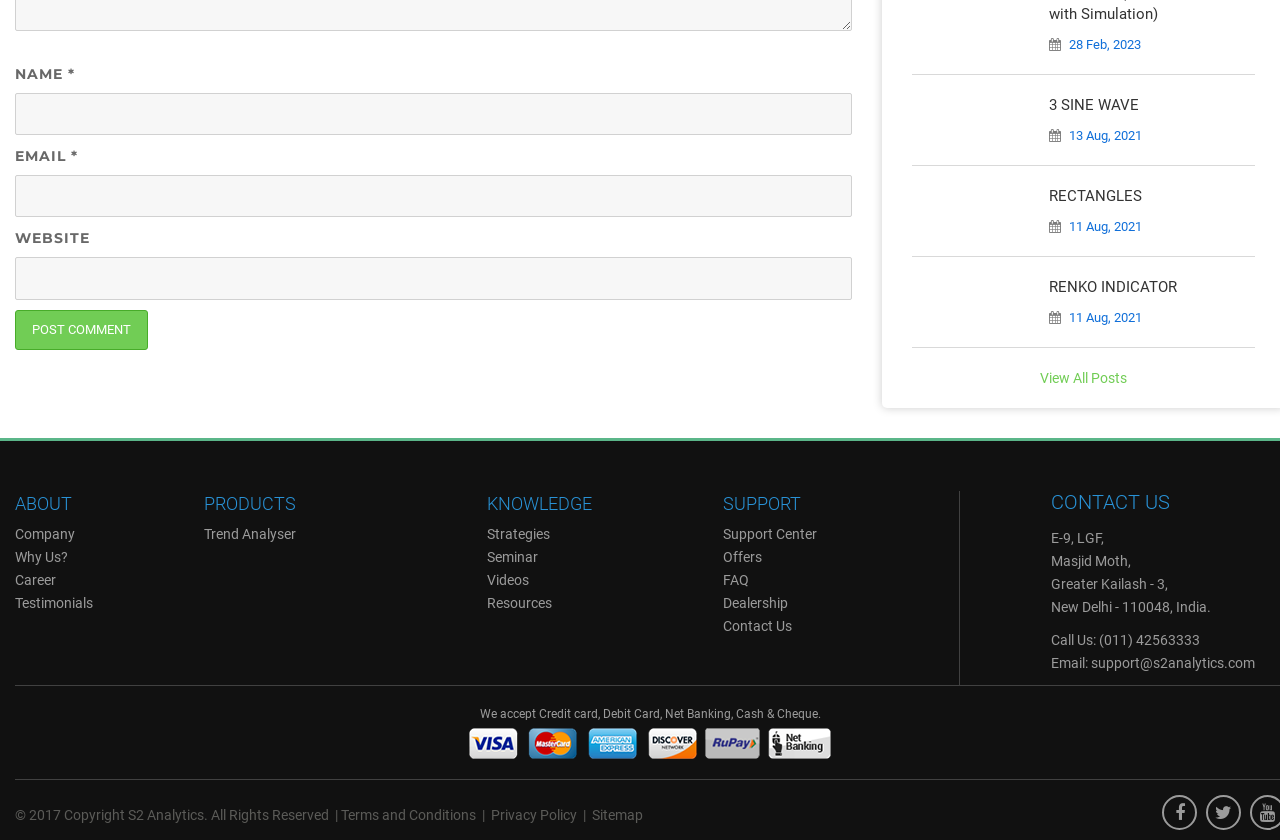How many links are there in the SUPPORT section?
Based on the image, answer the question with as much detail as possible.

I counted the number of links under the SUPPORT section, which are Support Center, Offers, FAQ, Dealership, and Contact Us, totaling 5 links.